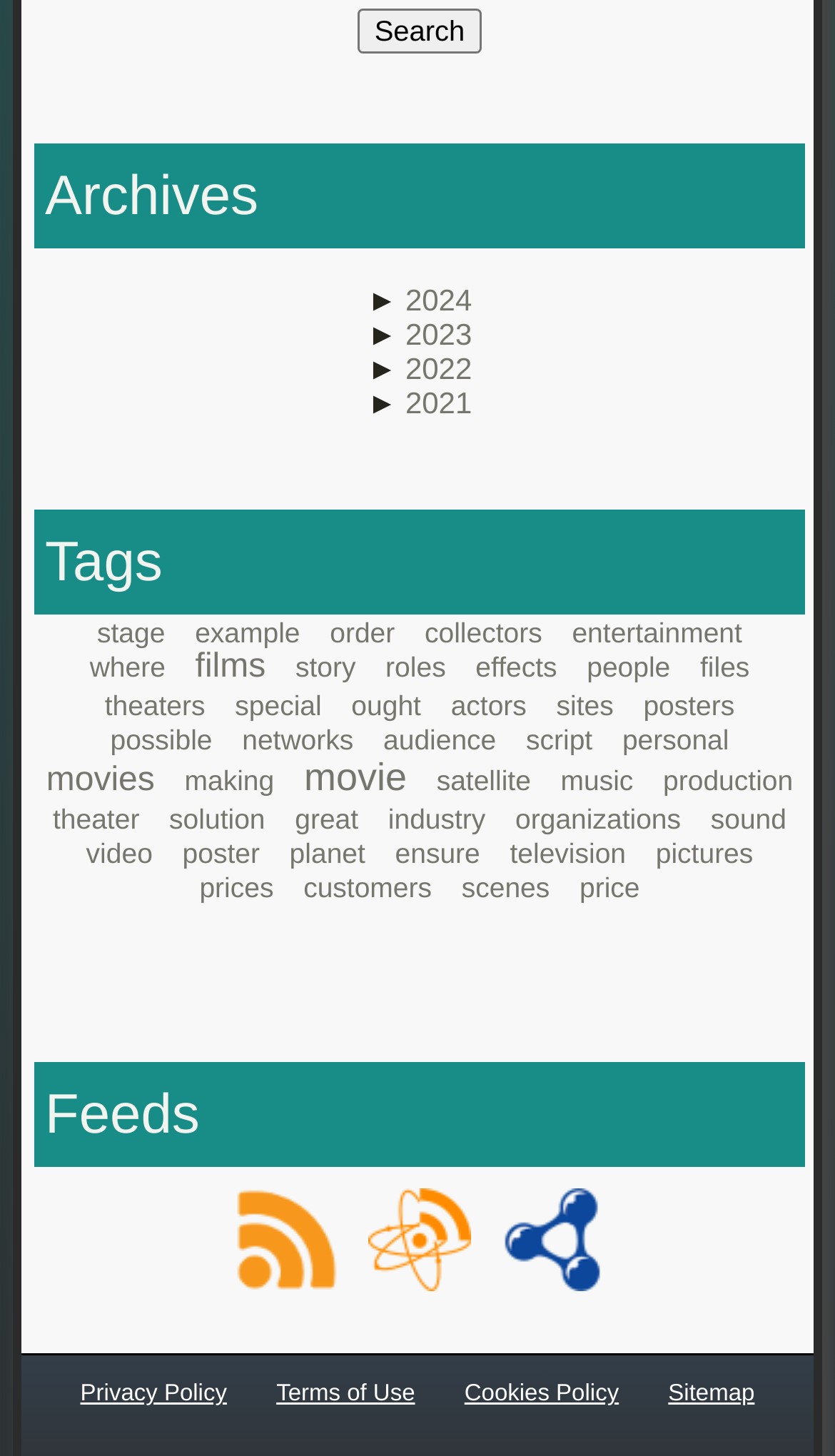Highlight the bounding box coordinates of the element that should be clicked to carry out the following instruction: "Read the Privacy Policy". The coordinates must be given as four float numbers ranging from 0 to 1, i.e., [left, top, right, bottom].

[0.096, 0.949, 0.272, 0.966]